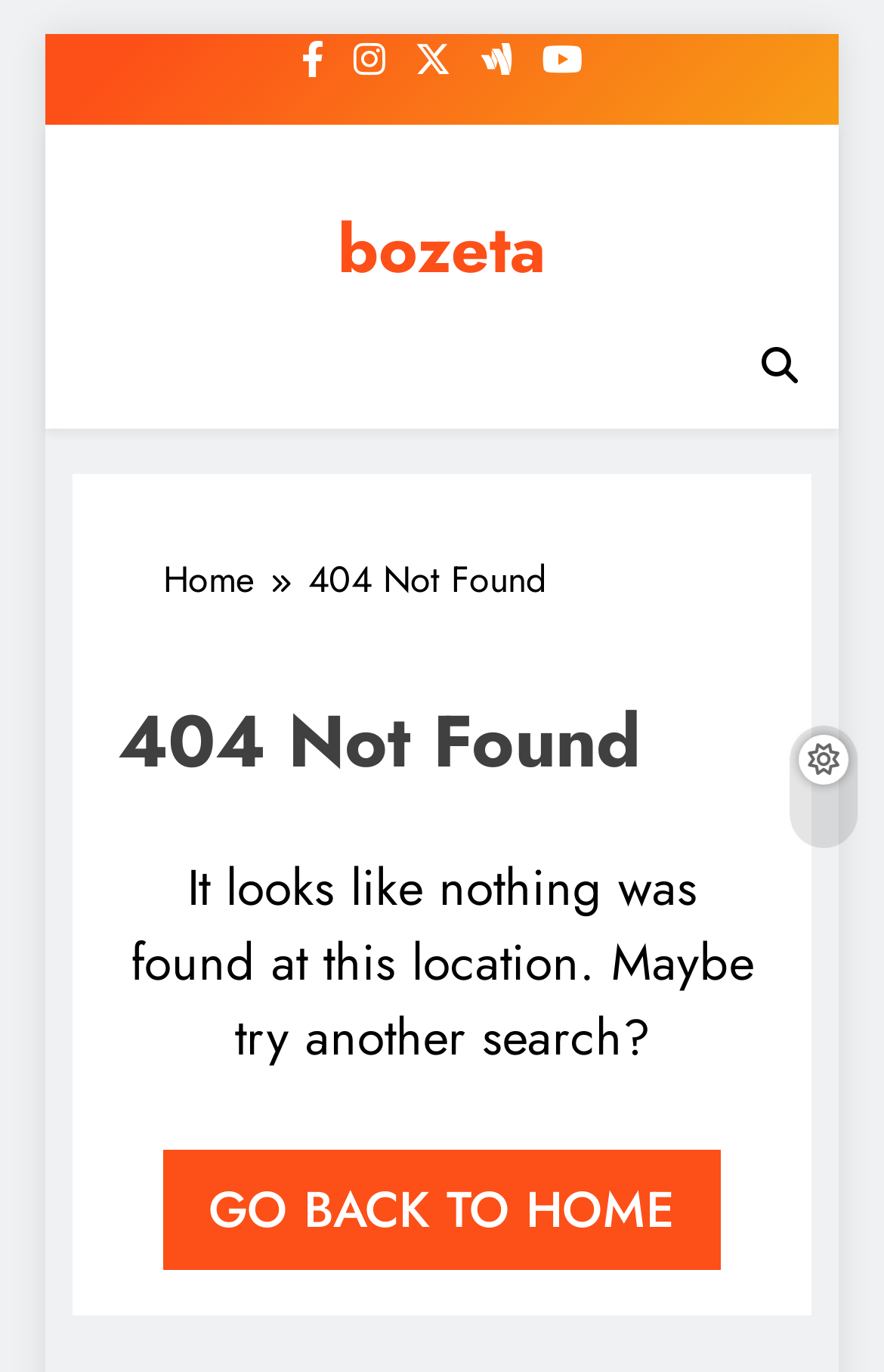Give an in-depth explanation of the webpage layout and content.

The webpage displays a "Page not found" error message. At the top left, there is a "Skip to content" link. Next to it, there are six social media icon links, arranged horizontally, with the first icon being '\uf39e' and the last being '\uf167'. 

Below these icons, the webpage's title "bozeta" is displayed as a link. On the right side of the title, there is a button with a '\uf002' icon. 

The main content area is divided into three sections. The top section contains a navigation menu labeled "Breadcrumbs", which includes a "Home" link with a '\uf101' icon and a "404 Not Found" static text. 

Below the navigation menu, there is a header section with a large "404 Not Found" heading. 

The final section contains a paragraph of text explaining that nothing was found at the current location and suggesting to try another search. Below this text, there is a "GO BACK TO HOME" link.